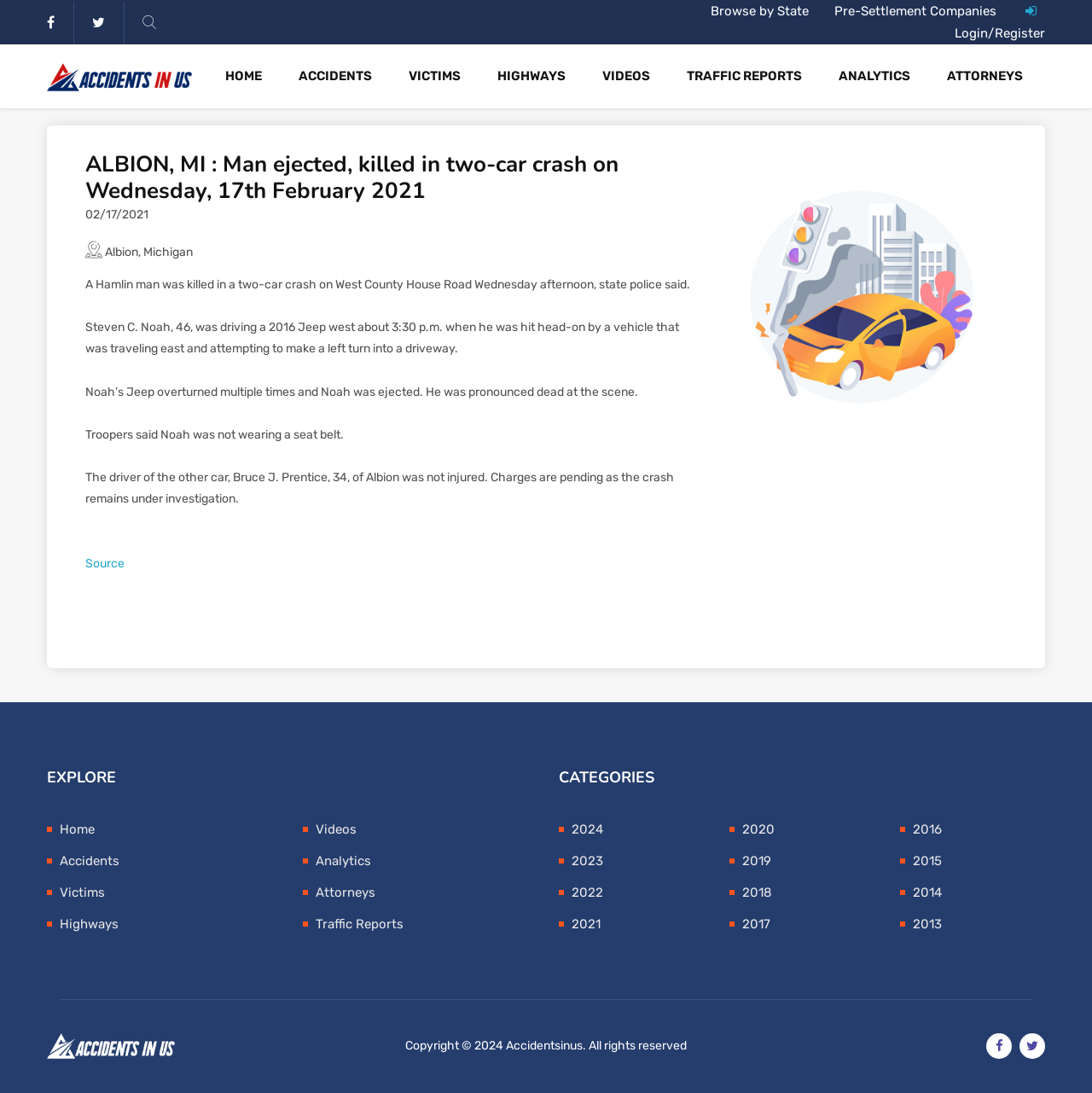Generate the text content of the main headline of the webpage.

ALBION, MI : Man ejected, killed in two-car crash on Wednesday, 17th February 2021